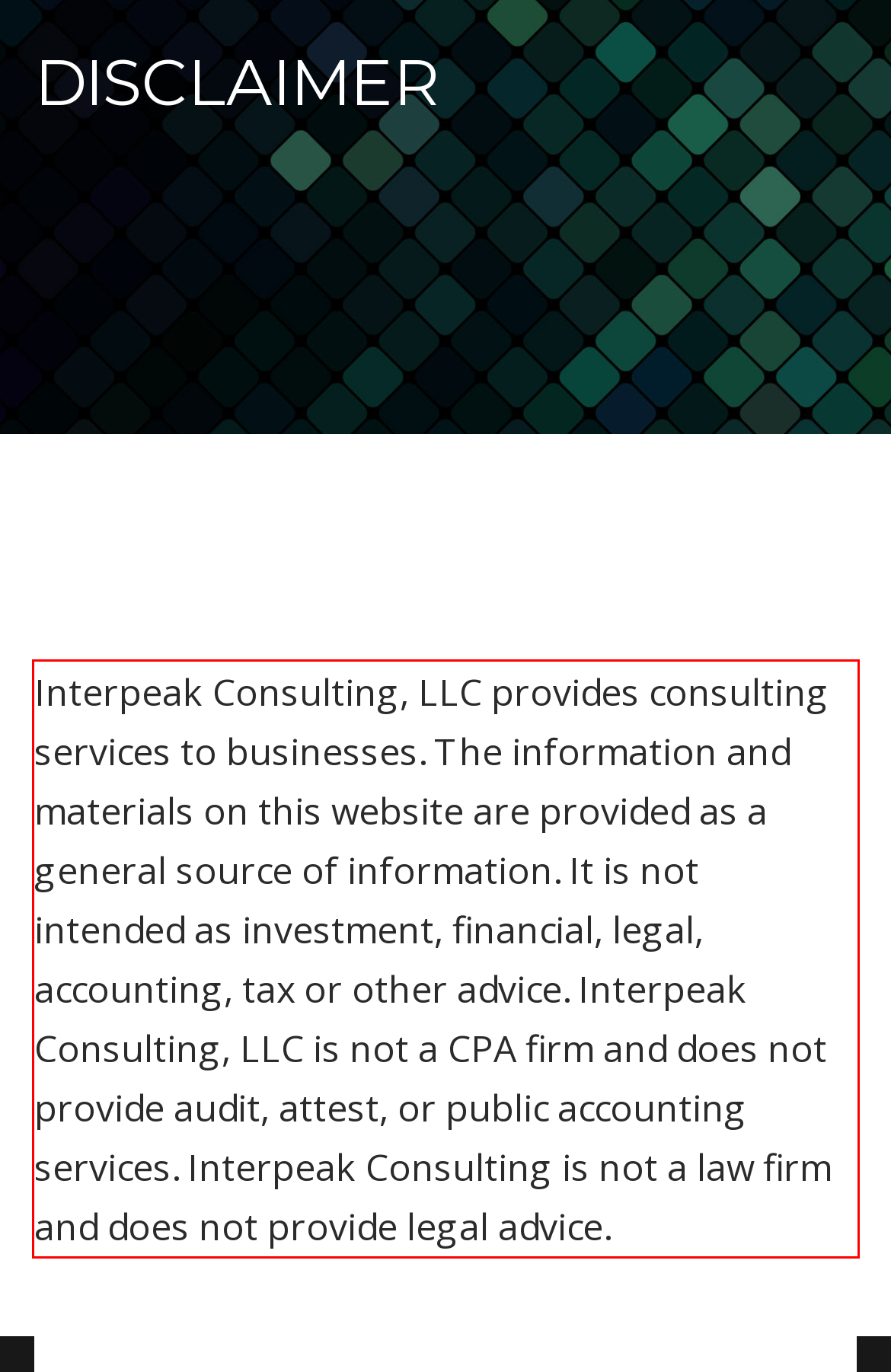Locate the red bounding box in the provided webpage screenshot and use OCR to determine the text content inside it.

Interpeak Consulting, LLC provides consulting services to businesses. The information and materials on this website are provided as a general source of information. It is not intended as investment, financial, legal, accounting, tax or other advice. Interpeak Consulting, LLC is not a CPA firm and does not provide audit, attest, or public accounting services. Interpeak Consulting is not a law firm and does not provide legal advice.